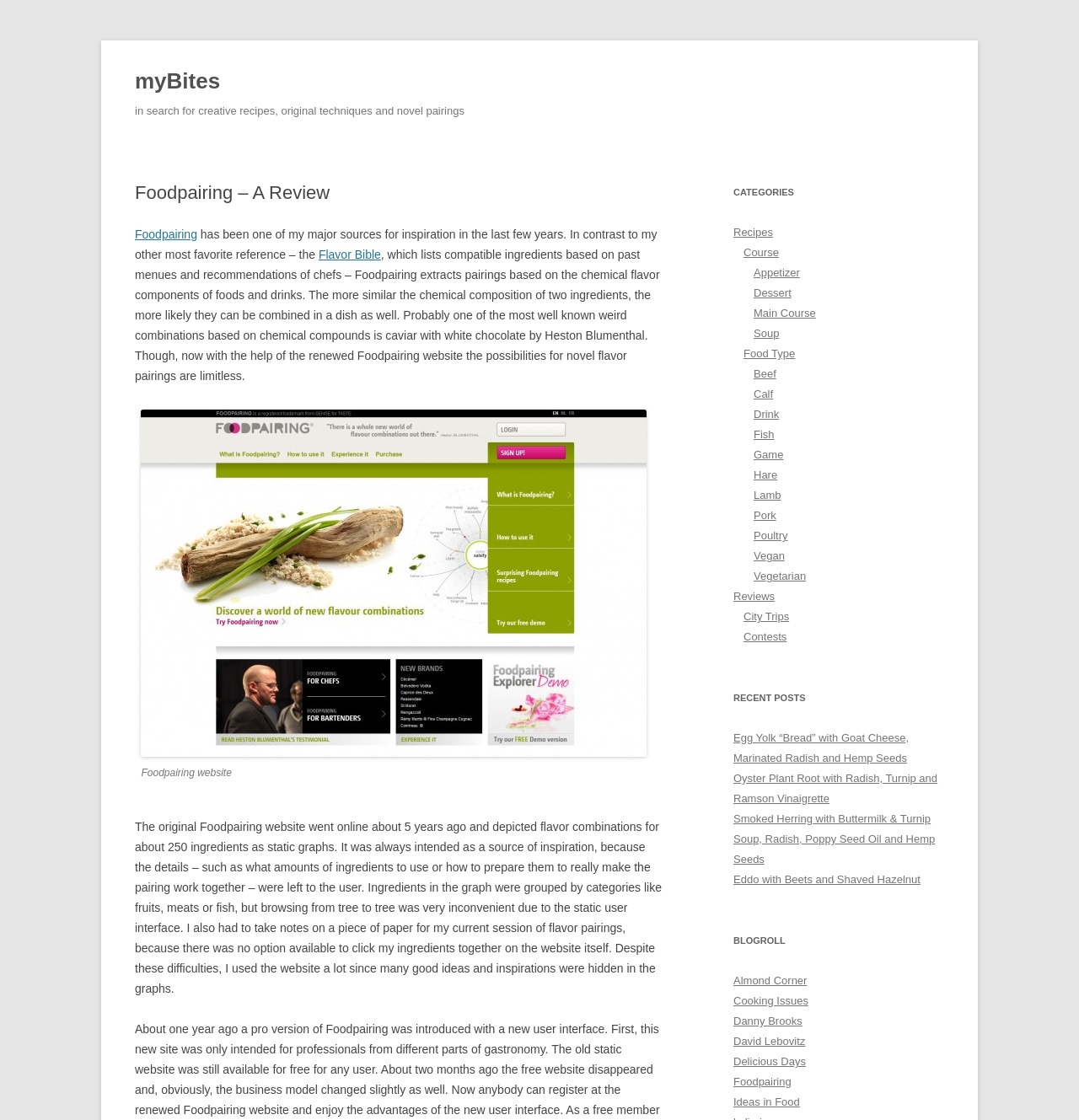Based on the visual content of the image, answer the question thoroughly: What is the website about?

Based on the webpage content, it appears that the website is about Foodpairing, a platform that provides inspiration for creative recipes, original techniques, and novel pairings. The website extracts pairings based on the chemical flavor components of foods and drinks.